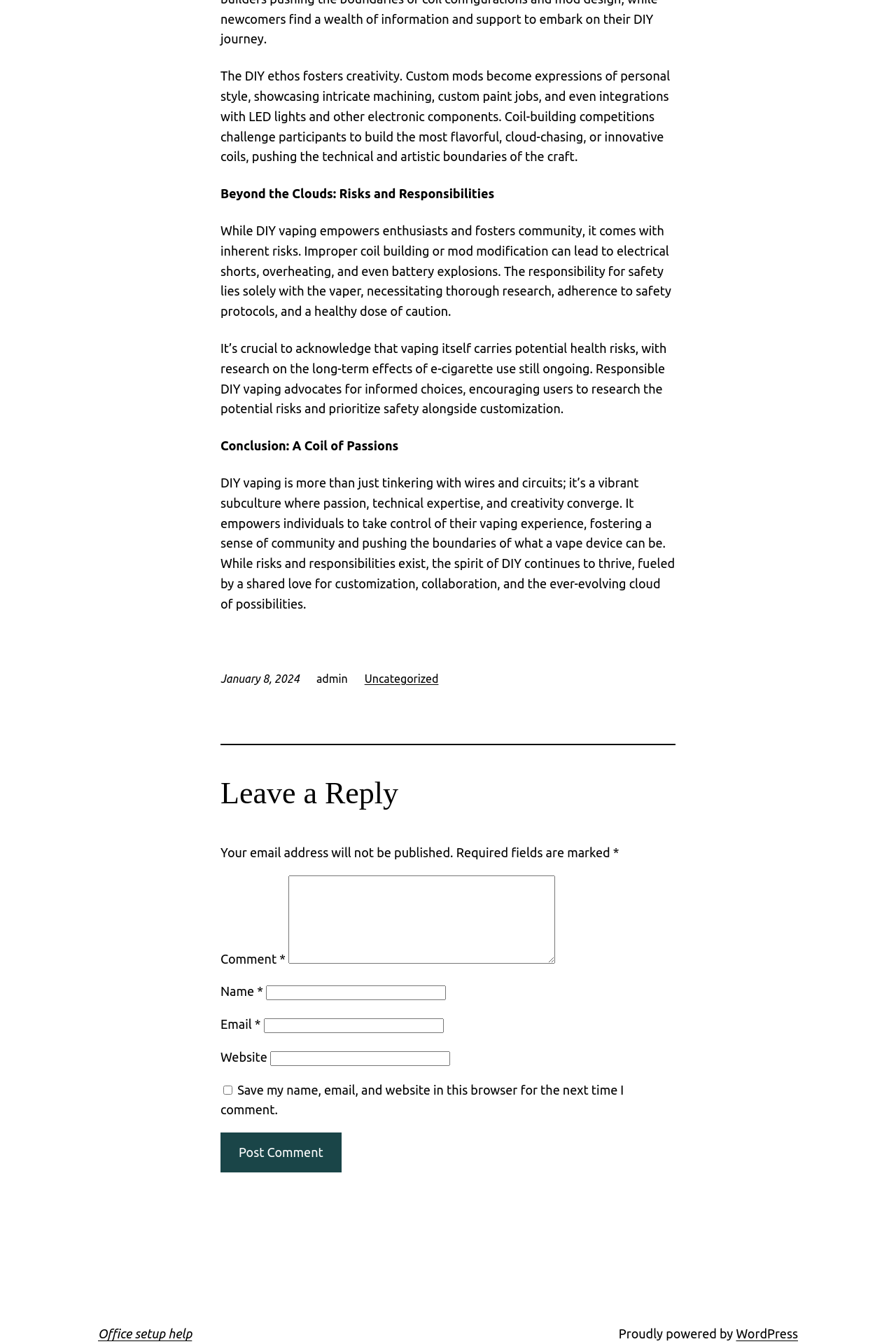Using details from the image, please answer the following question comprehensively:
What is the date of the article?

I found the date of the article by looking at the time element, which is a child of the element with ID 171. The text of this element is 'January 8, 2024', which indicates the date the article was published.